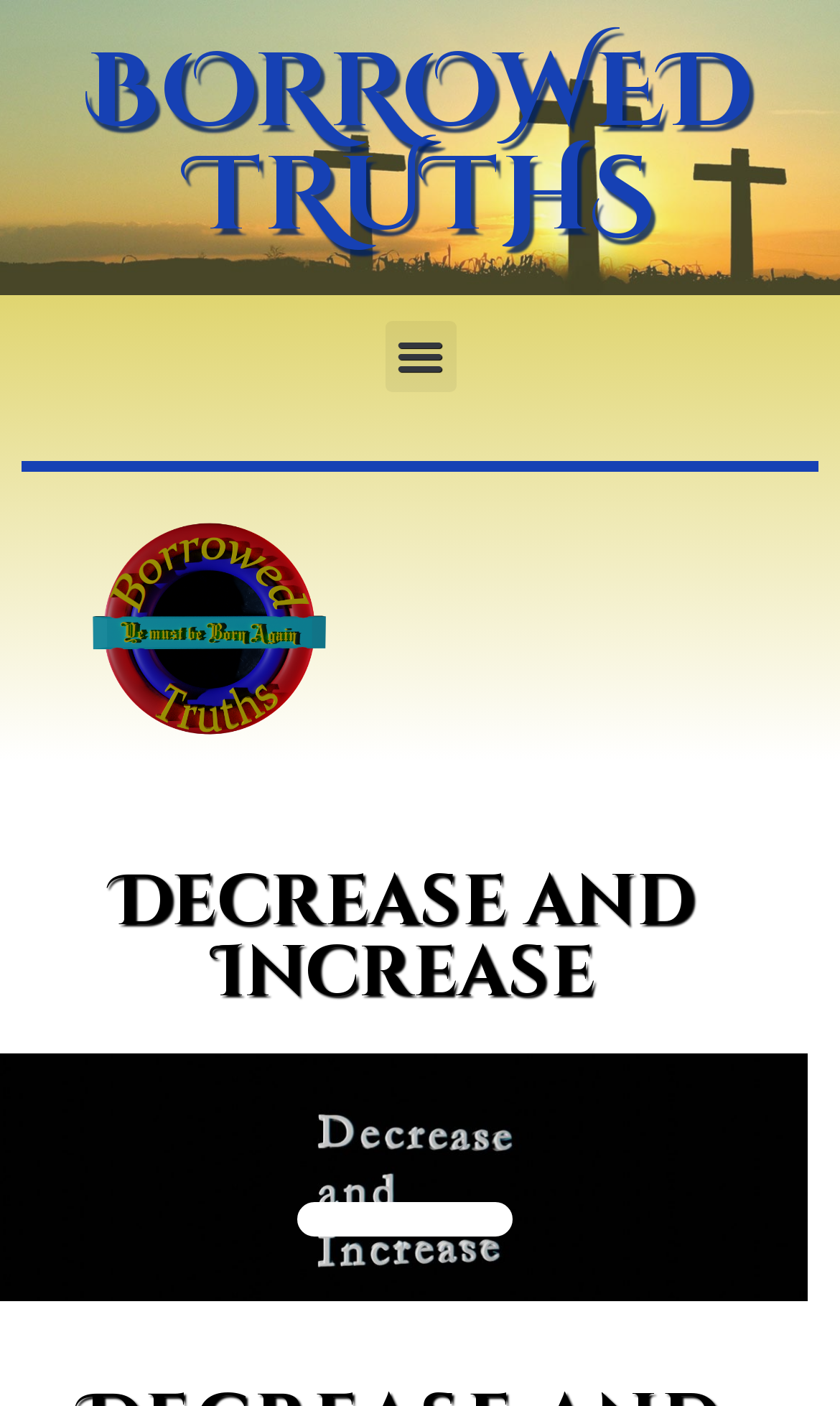What is the purpose of the button?
Can you provide an in-depth and detailed response to the question?

I found a button element [59] with the text 'Menu Toggle' and the property 'expanded: False'. This suggests that the button is used to toggle a menu, and it is currently not expanded.